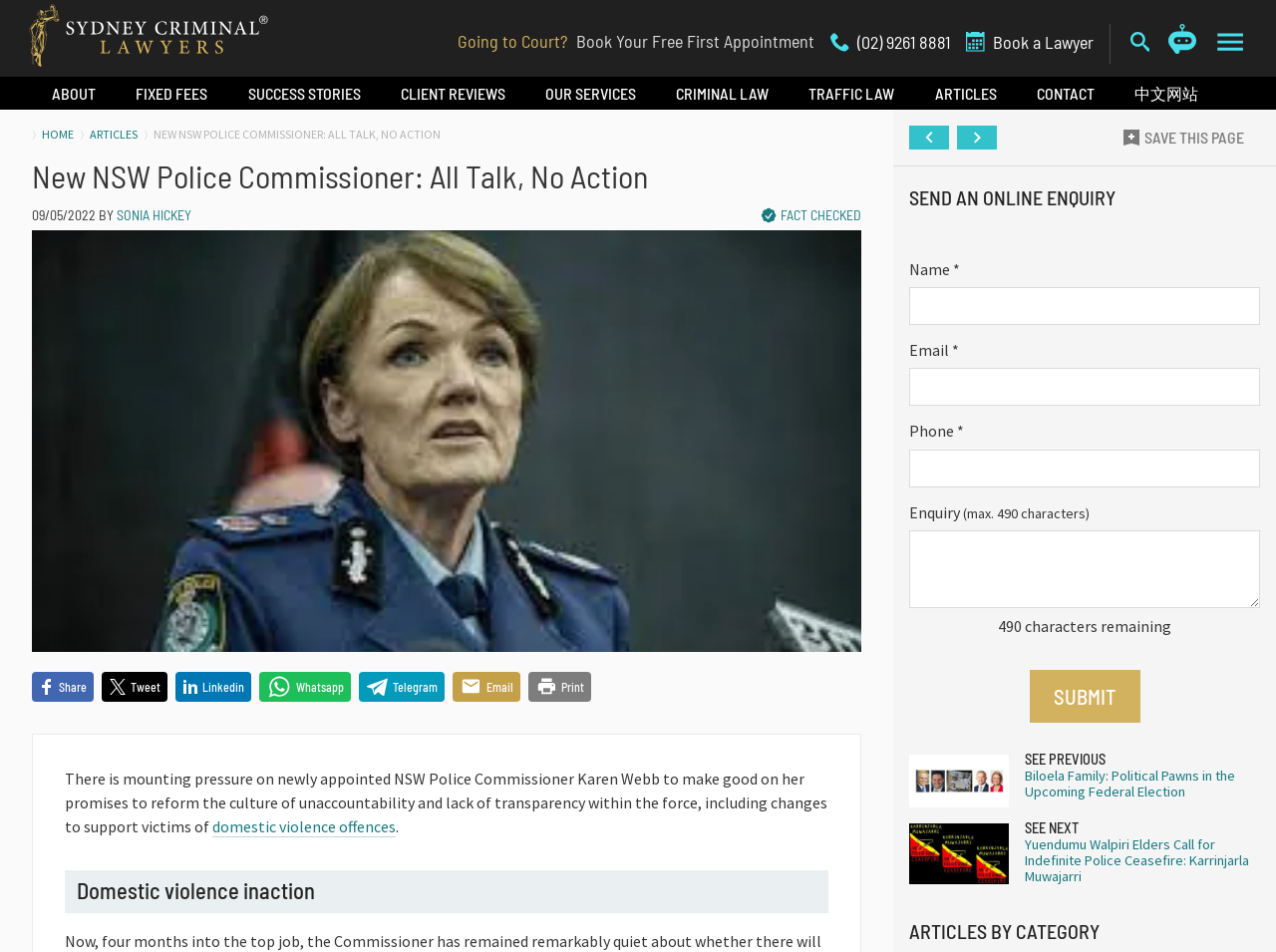Locate the bounding box coordinates of the region to be clicked to comply with the following instruction: "Rate posts". The coordinates must be four float numbers between 0 and 1, in the form [left, top, right, bottom].

None